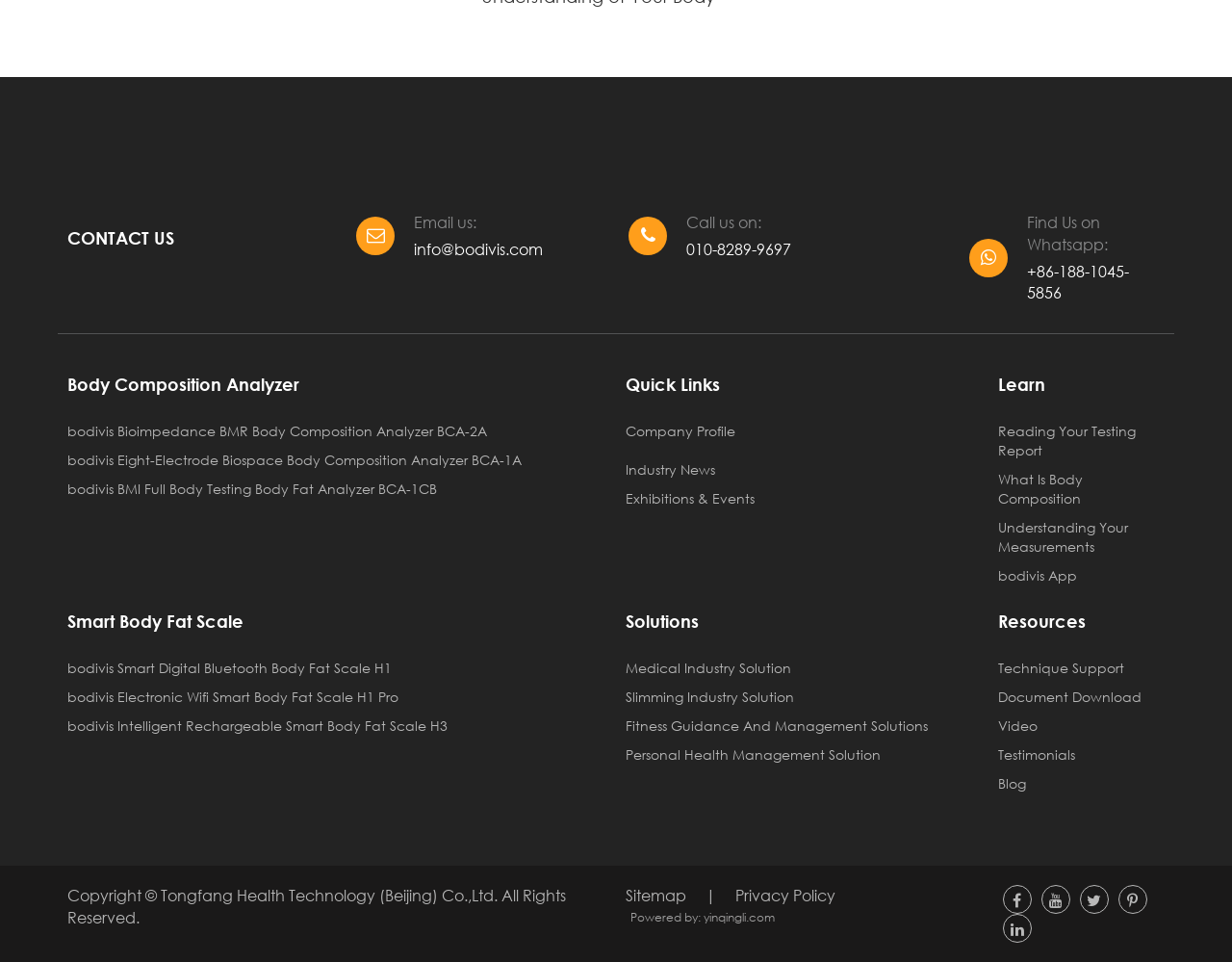Refer to the image and offer a detailed explanation in response to the question: What is the company's email address?

I found the company's email address by looking at the 'CONTACT US' section, where it says 'Email us:' followed by the email address 'info@bodivis.com'.